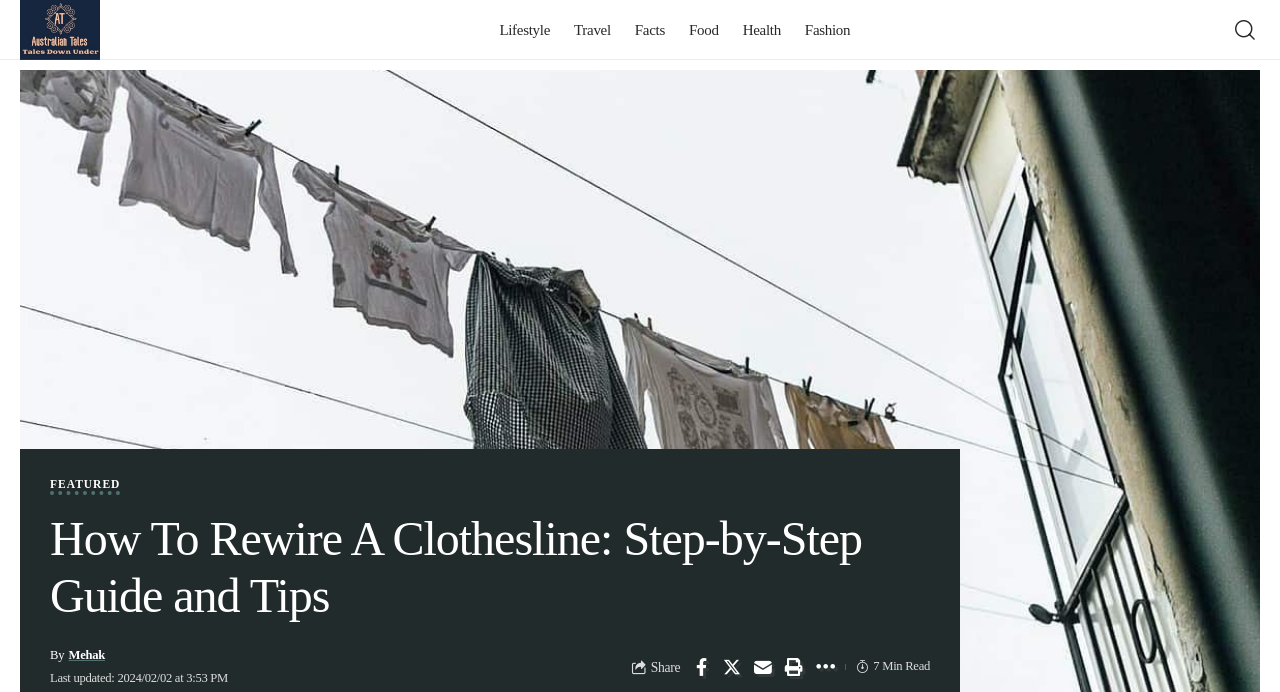Find the bounding box coordinates of the clickable area required to complete the following action: "Read the article by Mehak".

[0.054, 0.936, 0.082, 0.956]